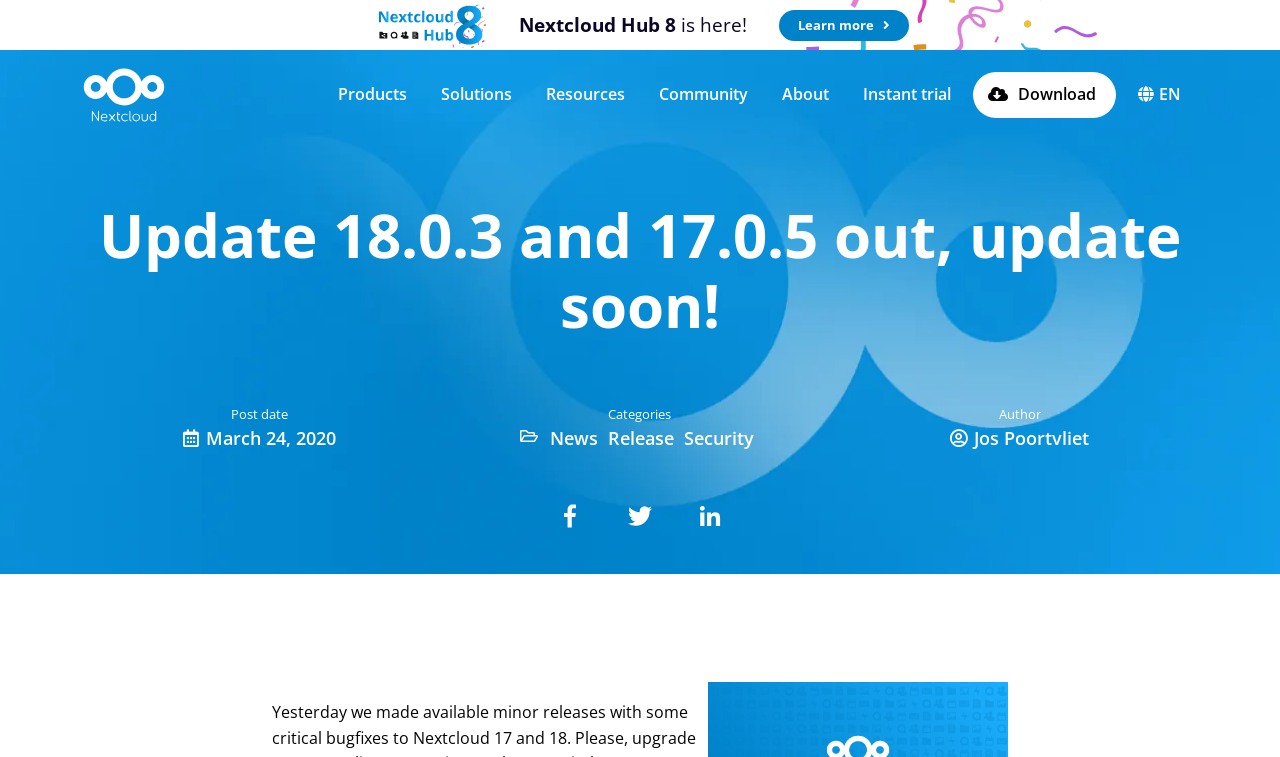Please locate the clickable area by providing the bounding box coordinates to follow this instruction: "Browse books".

None